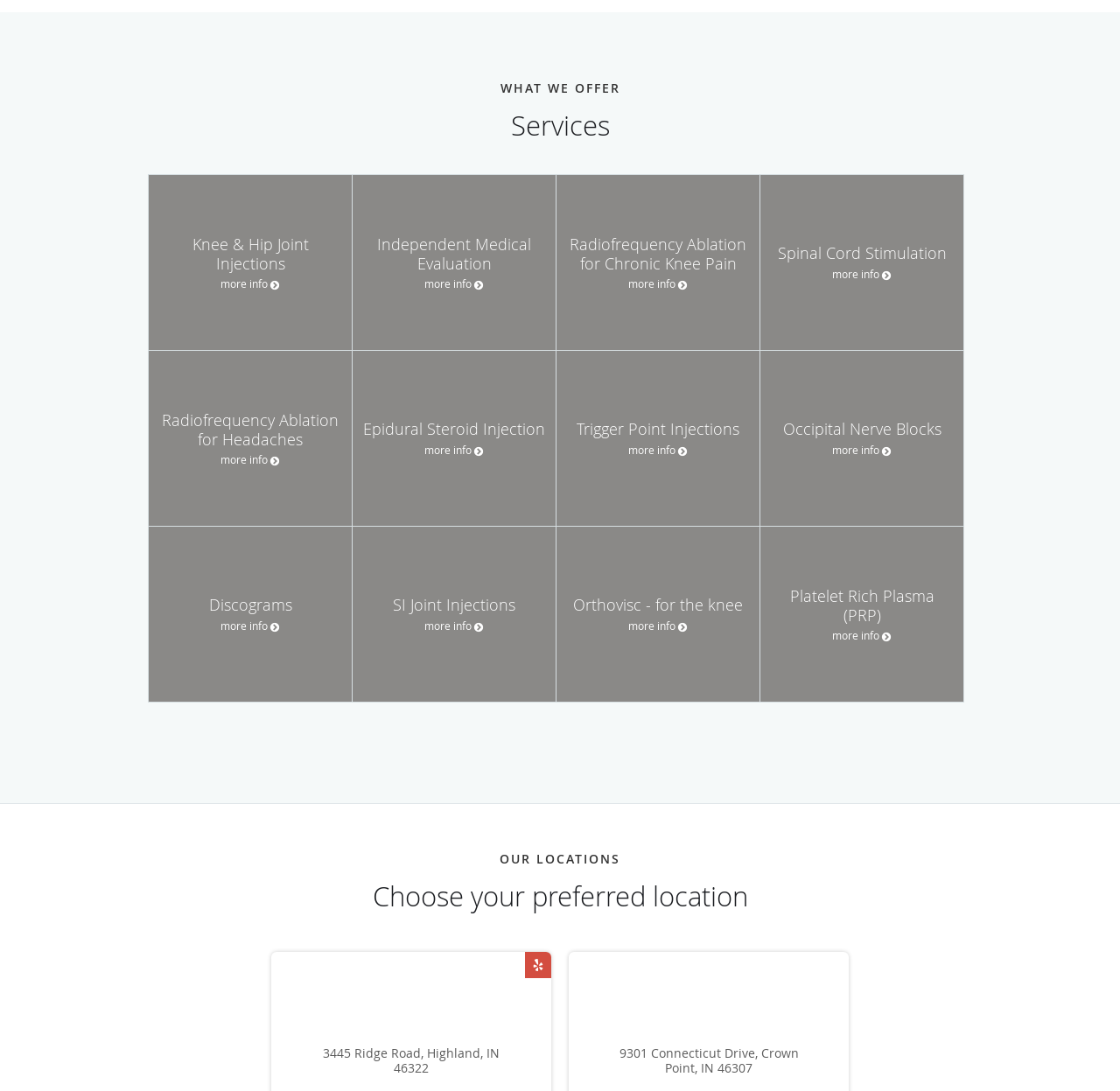Given the description "Spinal Cord Stimulation more info", provide the bounding box coordinates of the corresponding UI element.

[0.679, 0.161, 0.86, 0.321]